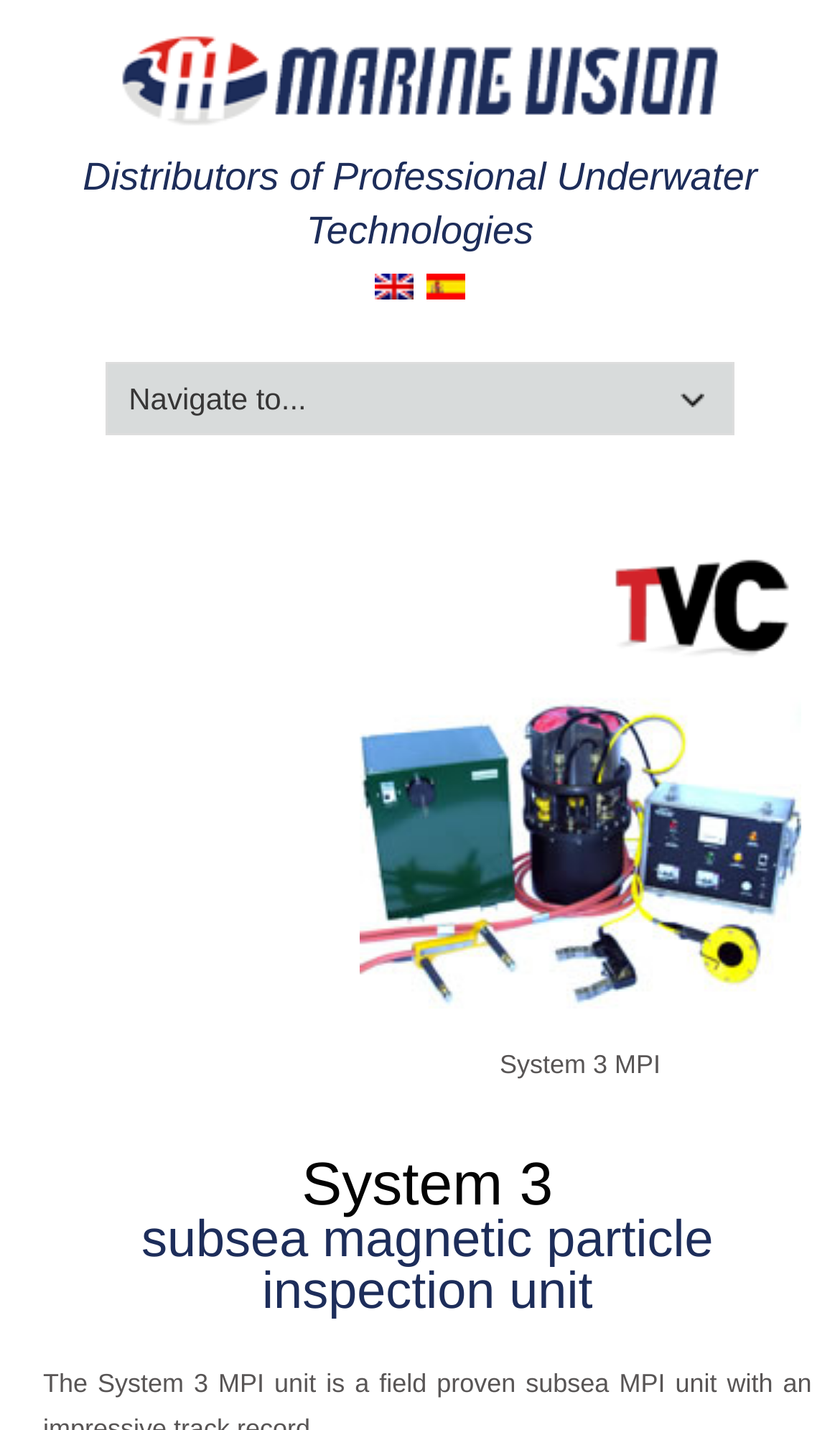What is the company's field of expertise?
Based on the image, answer the question with as much detail as possible.

The company's field of expertise is obtained from the static text element with the text 'Distributors of Professional Underwater Technologies', which suggests that the company is involved in the distribution of underwater technologies.